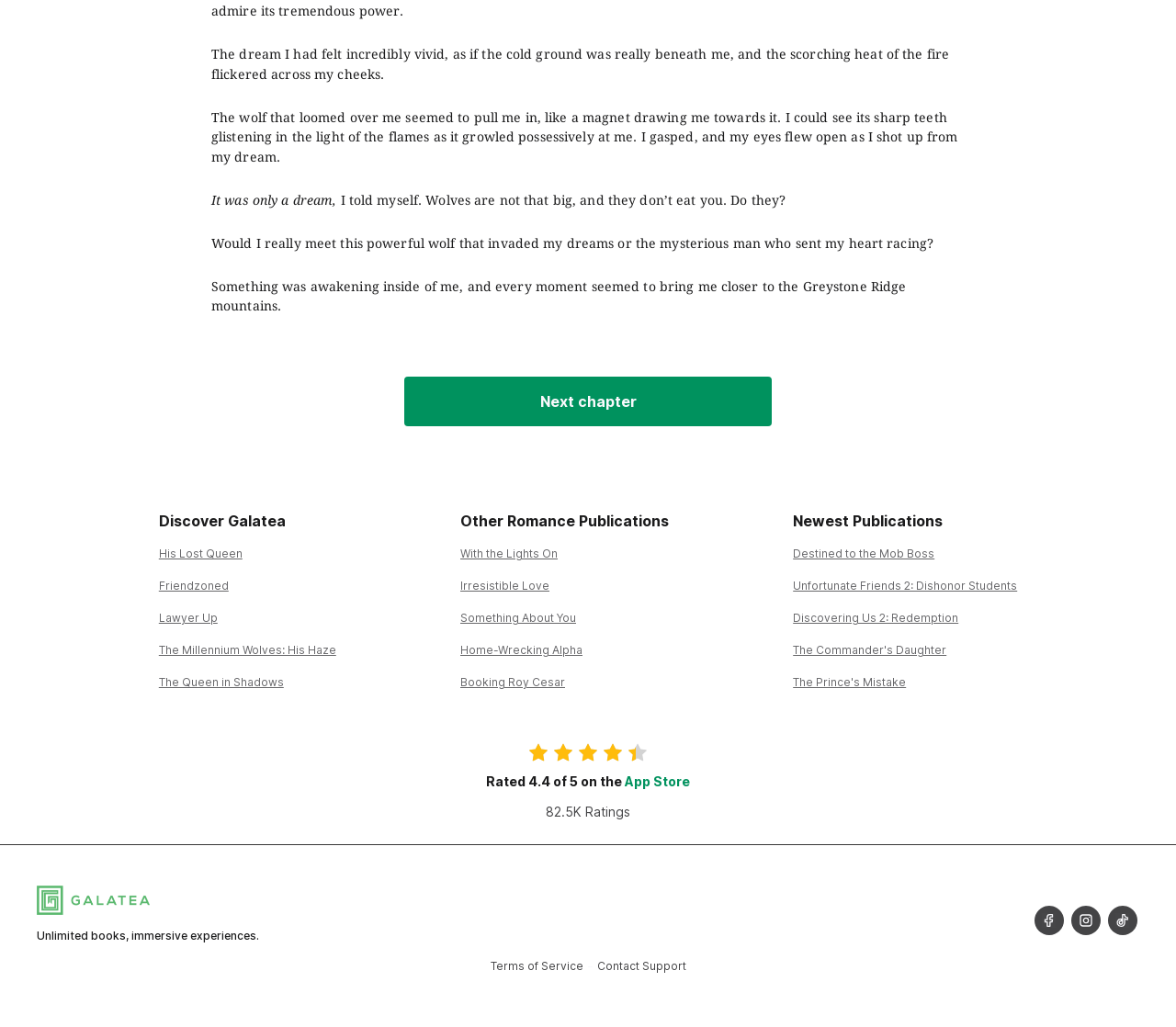What is the name of the book being described?
Based on the image, respond with a single word or phrase.

Not specified